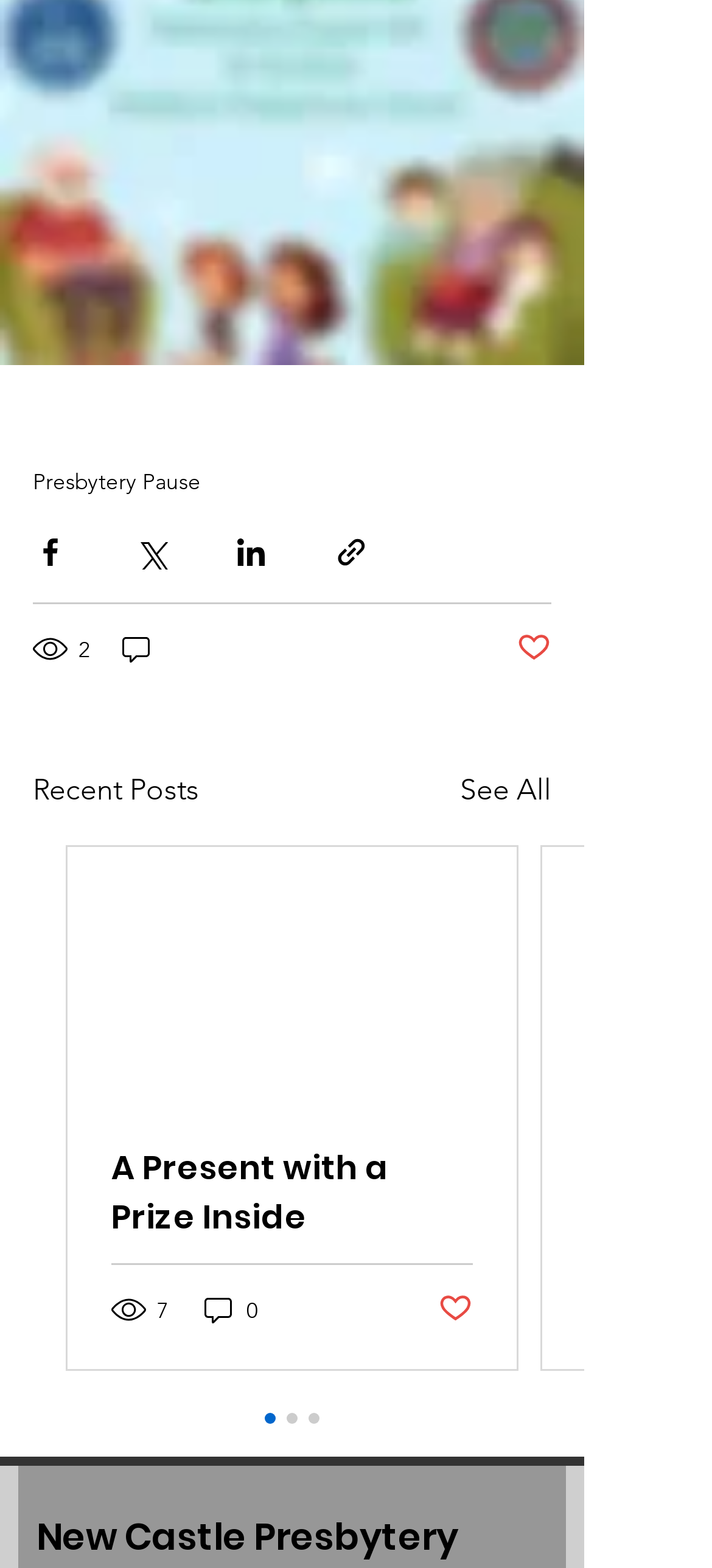Could you indicate the bounding box coordinates of the region to click in order to complete this instruction: "Share a post via link".

[0.469, 0.341, 0.518, 0.363]